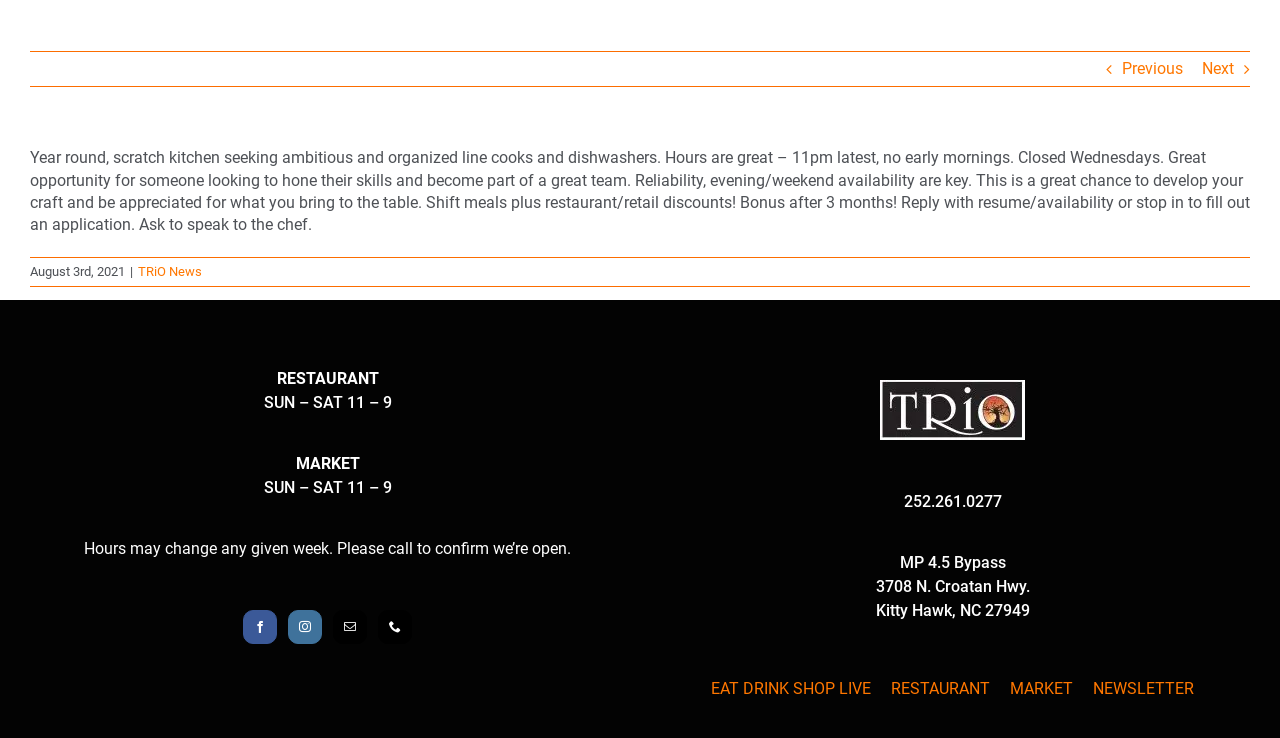Locate the bounding box coordinates of the element you need to click to accomplish the task described by this instruction: "Click on the '15 Hidden Secrets And Astonishing Facts About Magical Pink Tourmaline' link".

None